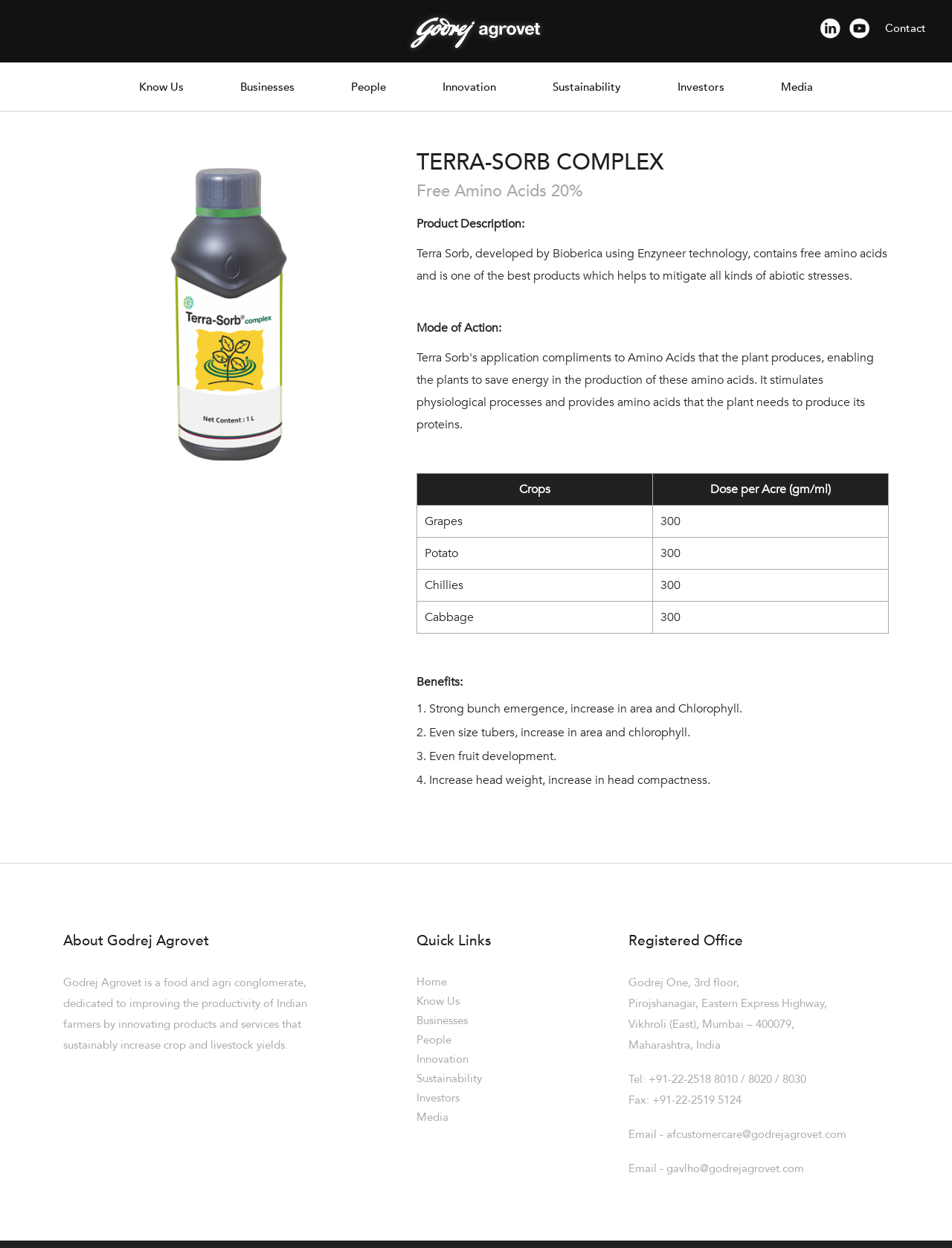Find the bounding box coordinates of the element's region that should be clicked in order to follow the given instruction: "Click the Home link". The coordinates should consist of four float numbers between 0 and 1, i.e., [left, top, right, bottom].

[0.438, 0.782, 0.47, 0.791]